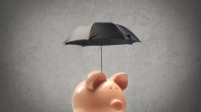Describe in detail everything you see in the image.

The image features a whimsical yet poignant representation of financial safeguarding, depicting a piggy bank with a classic black umbrella positioned above it. This visual metaphor suggests the importance of protection and prudence in managing personal finances, implying a safeguard against unexpected economic downturns. The textured grey background enhances the focus on the piggy bank and umbrella, creating a stark contrast that emphasizes their relevance. This illustration encapsulates themes of financial security and the proactive measures one should consider to protect their savings, aligning perfectly with the article titled "Putin Doesn’t Bluff," which discusses geopolitical tensions and their potential economic impacts on everyday individuals.